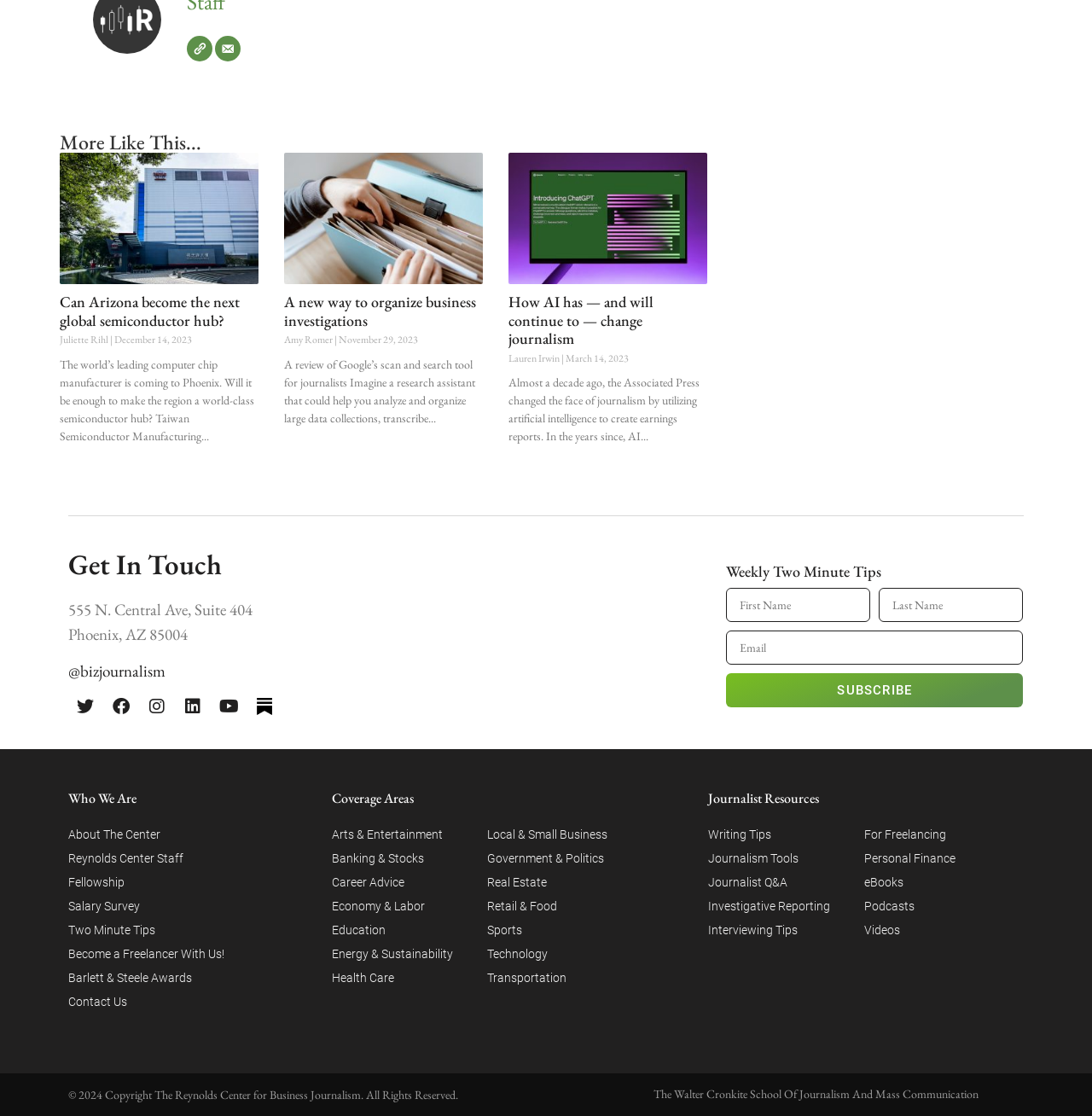Specify the bounding box coordinates of the region I need to click to perform the following instruction: "Subscribe to the newsletter". The coordinates must be four float numbers in the range of 0 to 1, i.e., [left, top, right, bottom].

[0.665, 0.603, 0.937, 0.634]